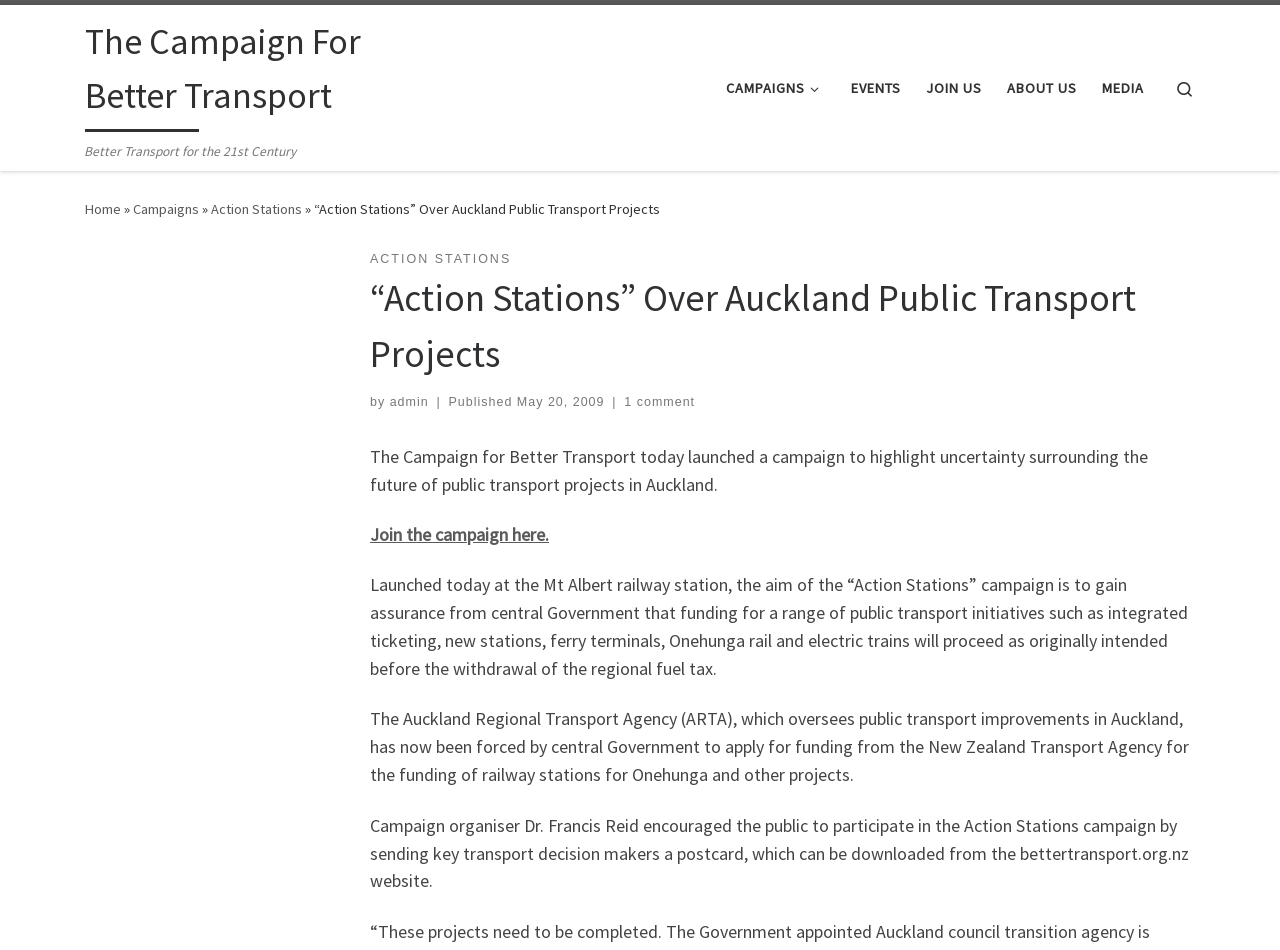Write an exhaustive caption that covers the webpage's main aspects.

The webpage is about the "Action Stations" campaign launched by The Campaign For Better Transport, focusing on Auckland public transport projects. At the top left, there is a "Skip to content" link, followed by the campaign's name and a tagline "Better Transport for the 21st Century". 

On the top right, there are several links, including "CAMPAIGNS", "EVENTS", "JOIN US", "ABOUT US", "MEDIA", and a search icon. Below these links, there is a navigation menu with links to "Home", "Campaigns", and "Action Stations". 

The main content of the webpage is an article about the "Action Stations" campaign, which is divided into several sections. The title of the article is "“Action Stations” Over Auckland Public Transport Projects", and it is followed by a heading "ACTION STATIONS" and information about the author and publication date. 

The article starts with a brief introduction to the campaign, followed by a call to action to join the campaign. The rest of the article provides more details about the campaign's goals and the current situation of public transport projects in Auckland. There are no images on the page.